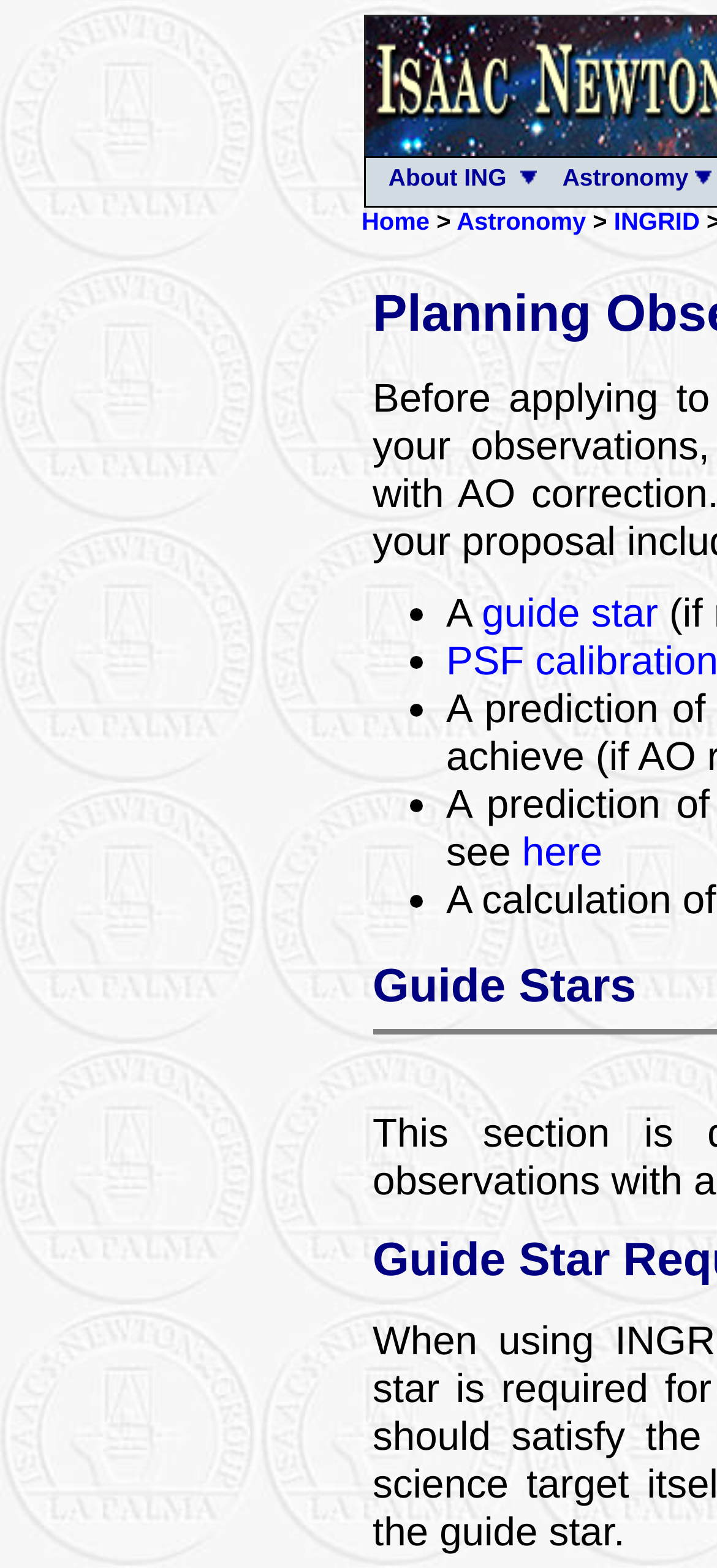Respond to the question below with a single word or phrase:
What is the link below 'guide star'?

here